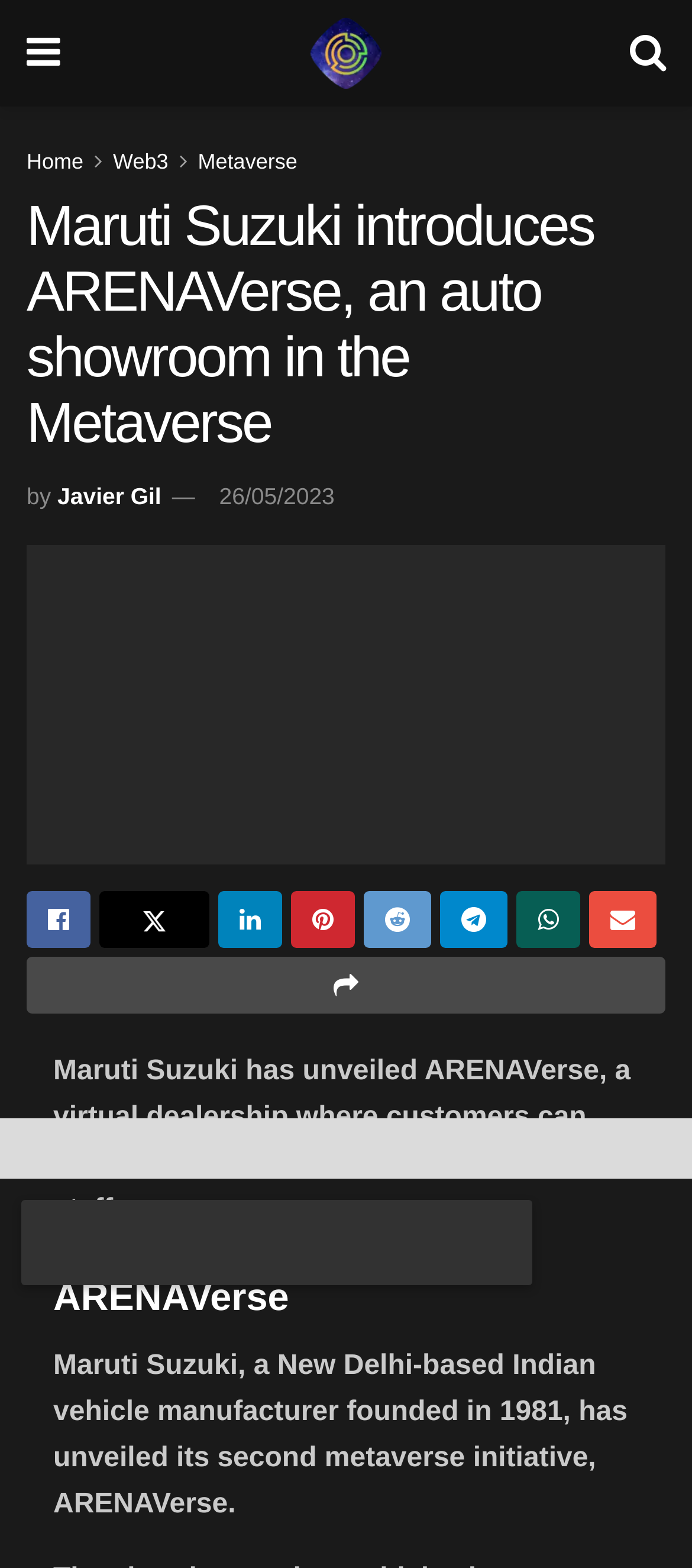What is the date of the article?
Based on the image, provide a one-word or brief-phrase response.

26/05/2023